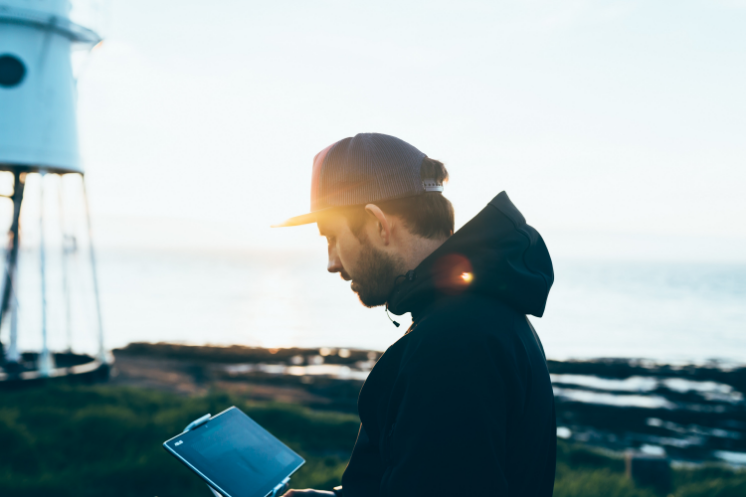What is the atmosphere of the scene?
Answer the question with a single word or phrase by looking at the picture.

serene